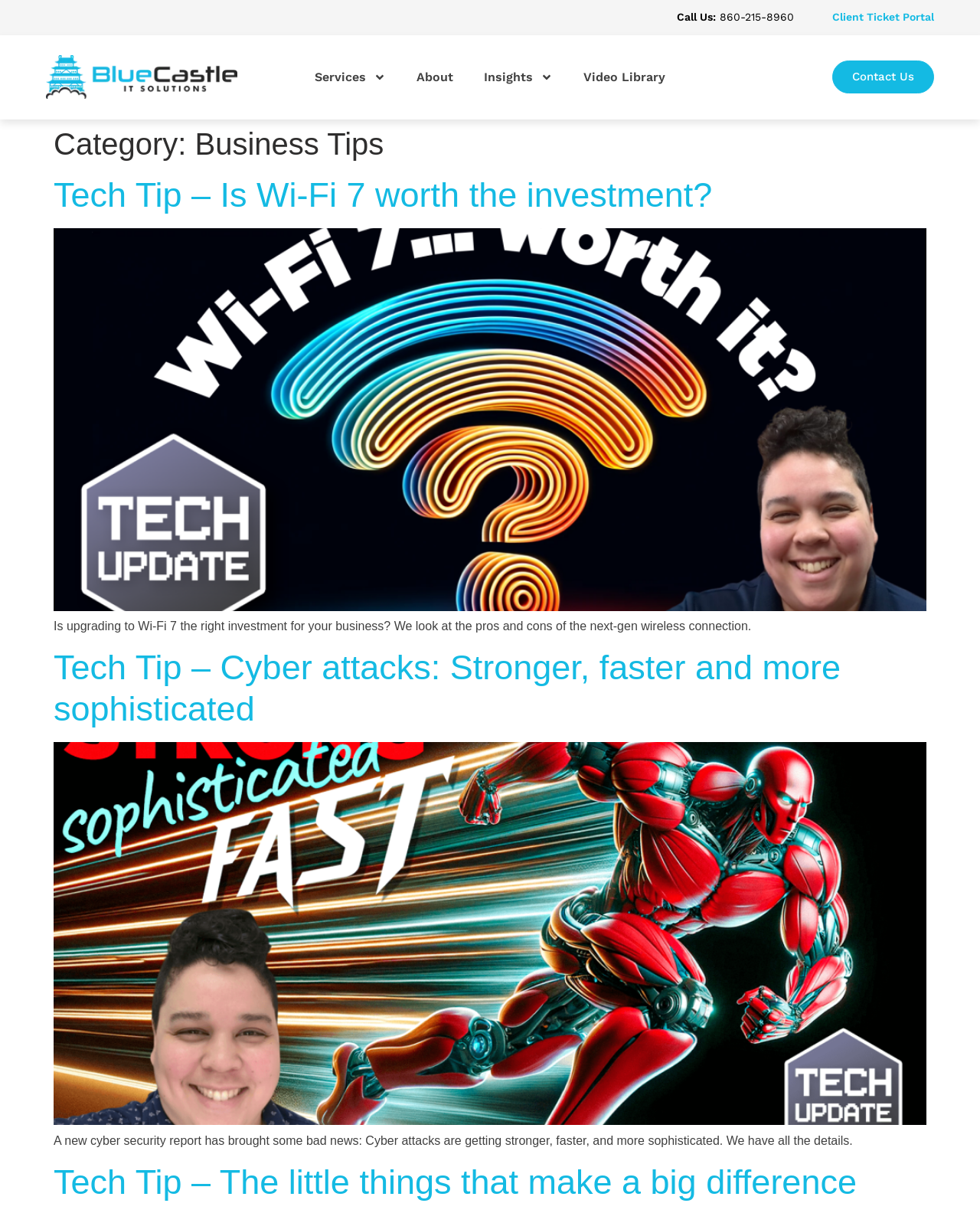Determine the bounding box coordinates for the HTML element described here: "Insights".

[0.478, 0.049, 0.58, 0.078]